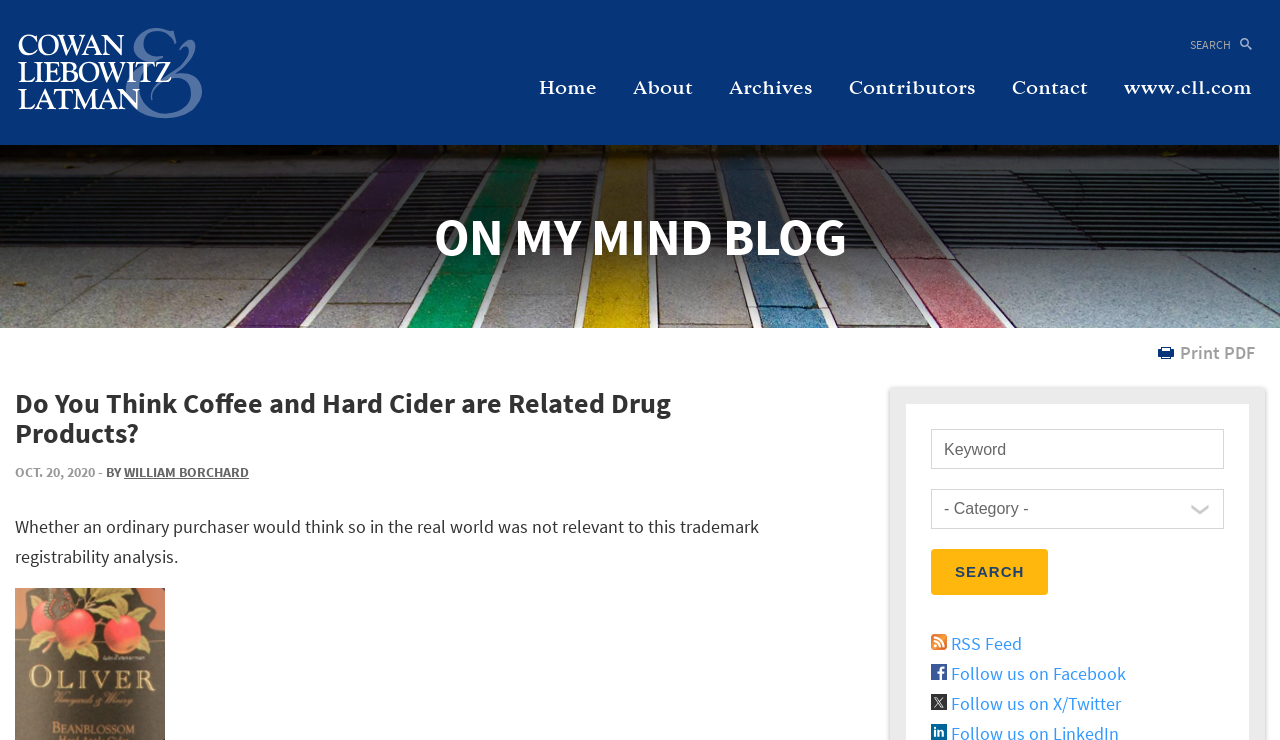Using the webpage screenshot and the element description Contributors, determine the bounding box coordinates. Specify the coordinates in the format (top-left x, top-left y, bottom-right x, bottom-right y) with values ranging from 0 to 1.

[0.649, 0.099, 0.777, 0.139]